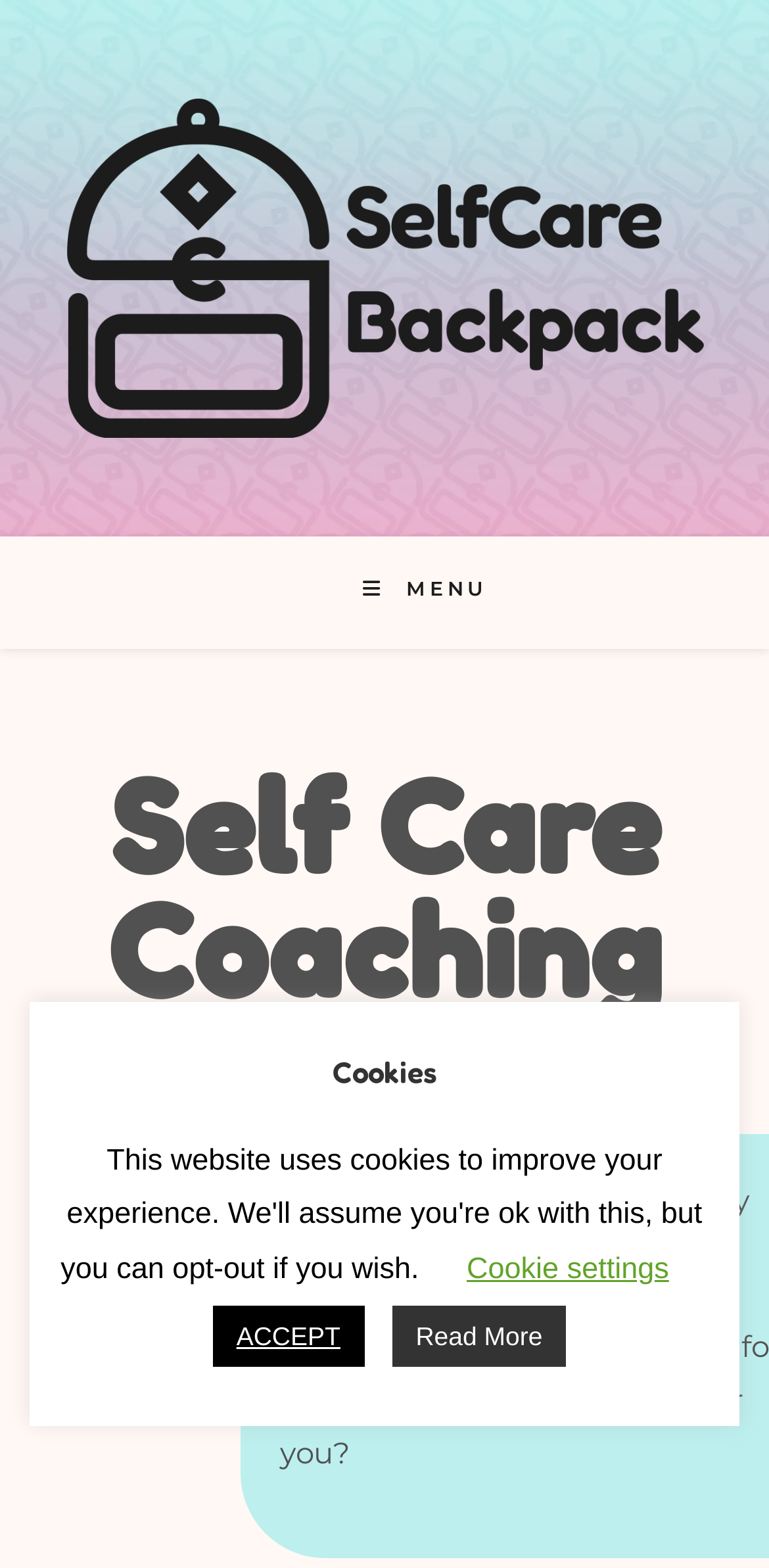Create a full and detailed caption for the entire webpage.

The webpage is about Self Care Coaching, with a prominent link to "SelfCare Backpack" at the top, accompanied by an image with the same name. The link and image are positioned near the top left corner of the page. 

Below the image, there is a link to "Mobile Menu" with a "MENU" label next to it, situated near the top center of the page. 

Further down, a large heading "Self Care Coaching" is displayed, taking up a significant portion of the page's width. 

Underneath the heading, a paragraph of text reads "Want to think more deliberately about self care? Want to create time and space for you, to […]" which spans almost the entire width of the page. 

Toward the bottom left of the page, a heading "Cookies" is displayed, followed by a "Cookie settings" button, an "ACCEPT" button, and a "Read More" link, all positioned in a horizontal row.